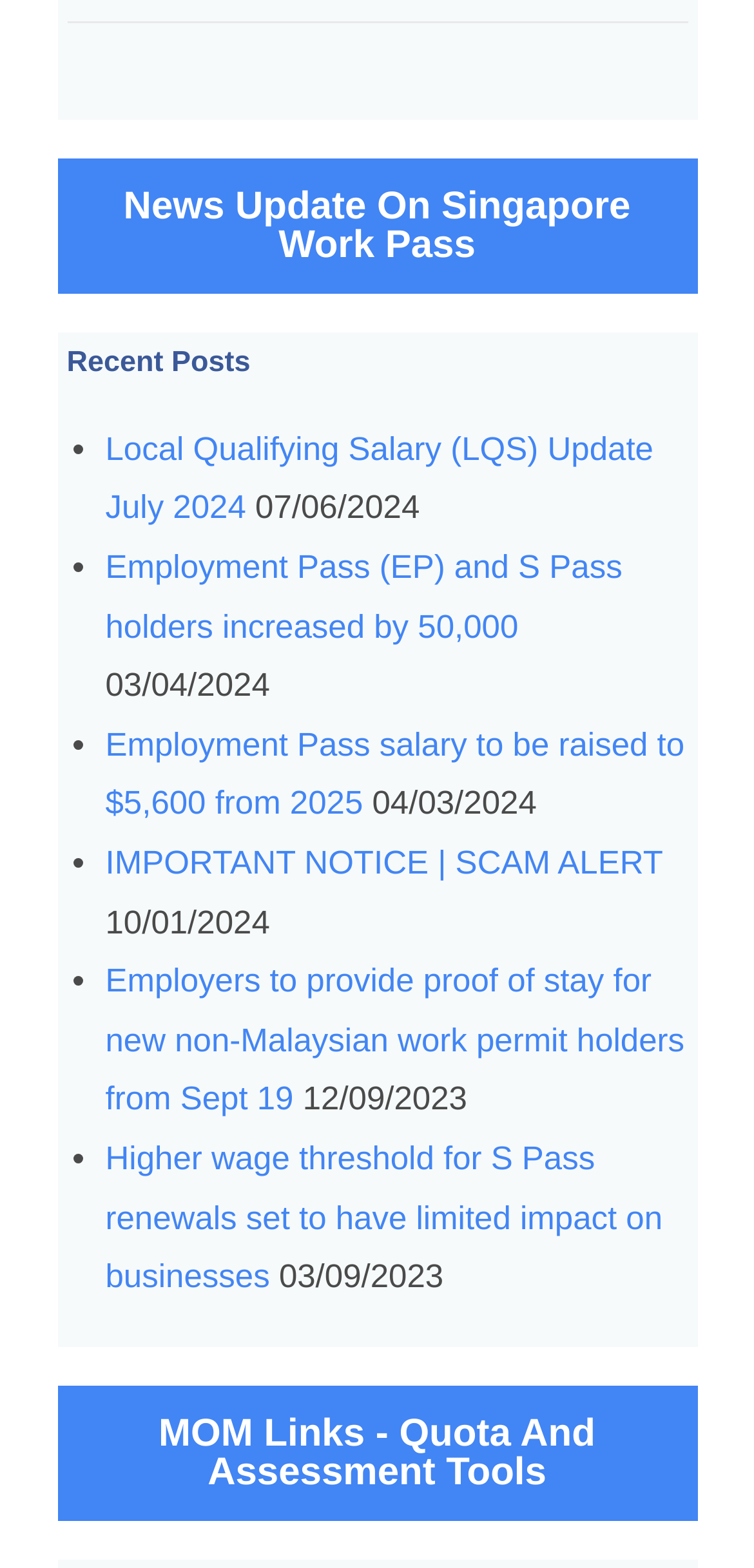What is the date of the latest news update?
Provide a well-explained and detailed answer to the question.

I looked for the most recent date among the static text elements accompanying the links. The latest date is '07/06/2024', which corresponds to the news update 'Local Qualifying Salary (LQS) Update July 2024'.